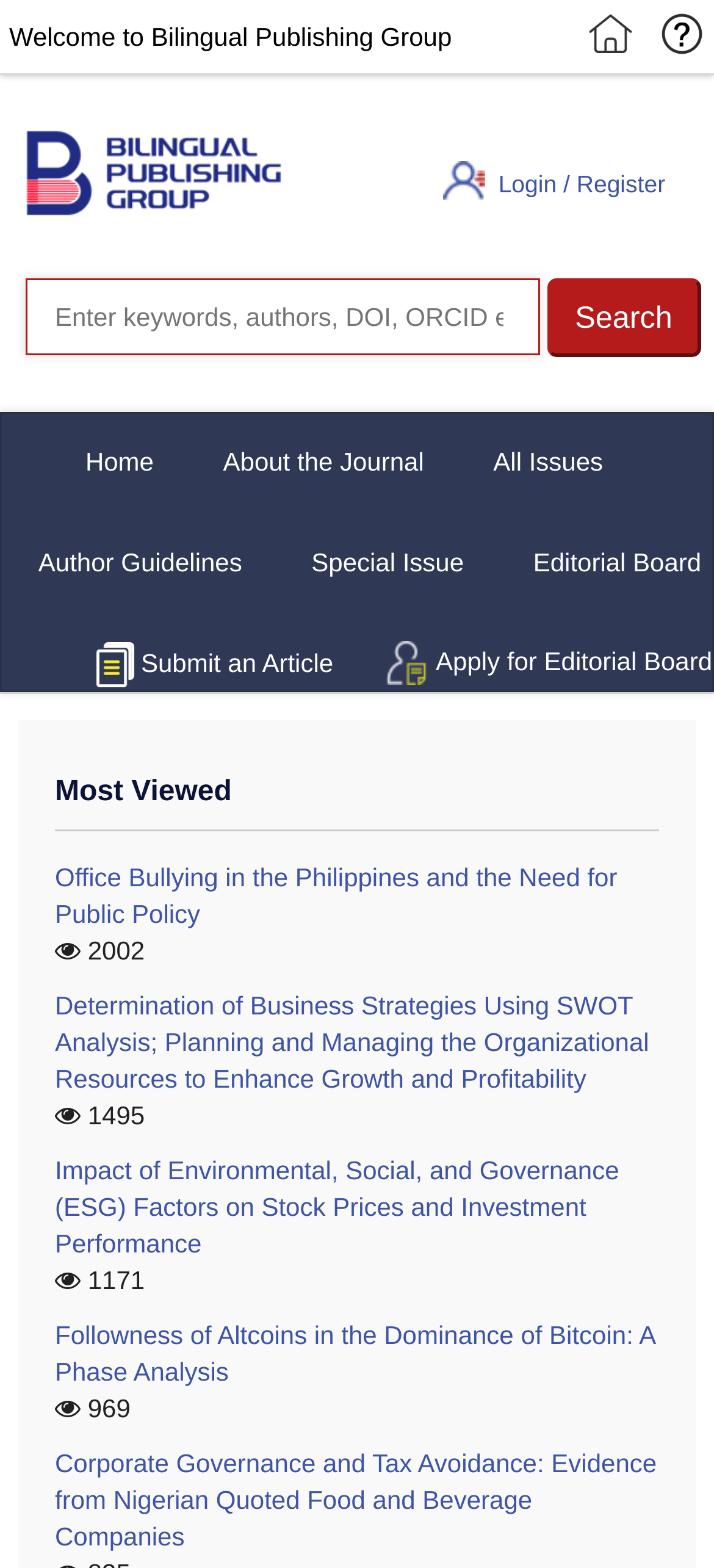Determine the bounding box of the UI component based on this description: "About the Journal". The bounding box coordinates should be four float values between 0 and 1, i.e., [left, top, right, bottom].

[0.287, 0.277, 0.619, 0.315]